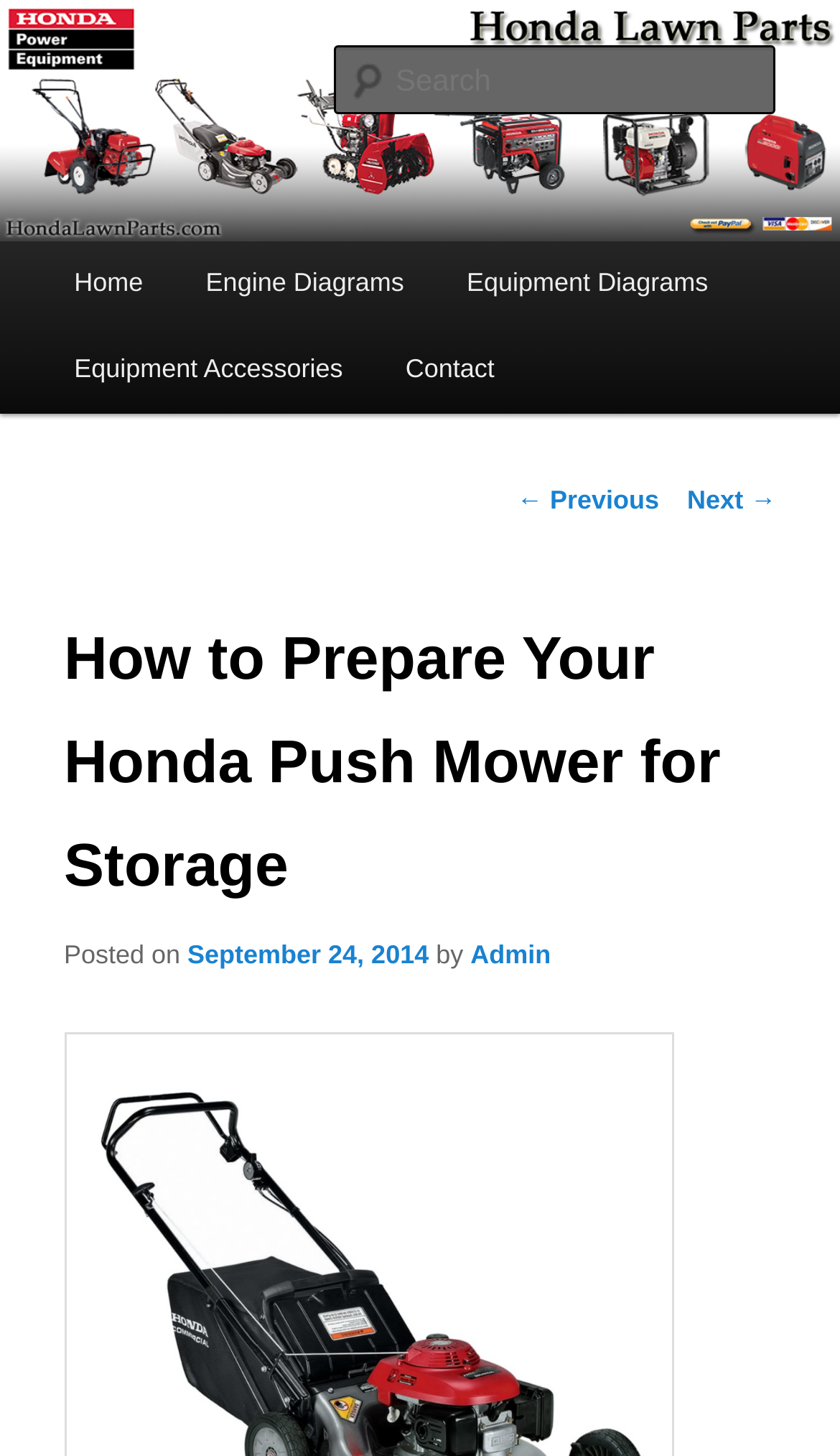Find the bounding box coordinates for the area that must be clicked to perform this action: "Read the previous post".

[0.615, 0.334, 0.785, 0.354]